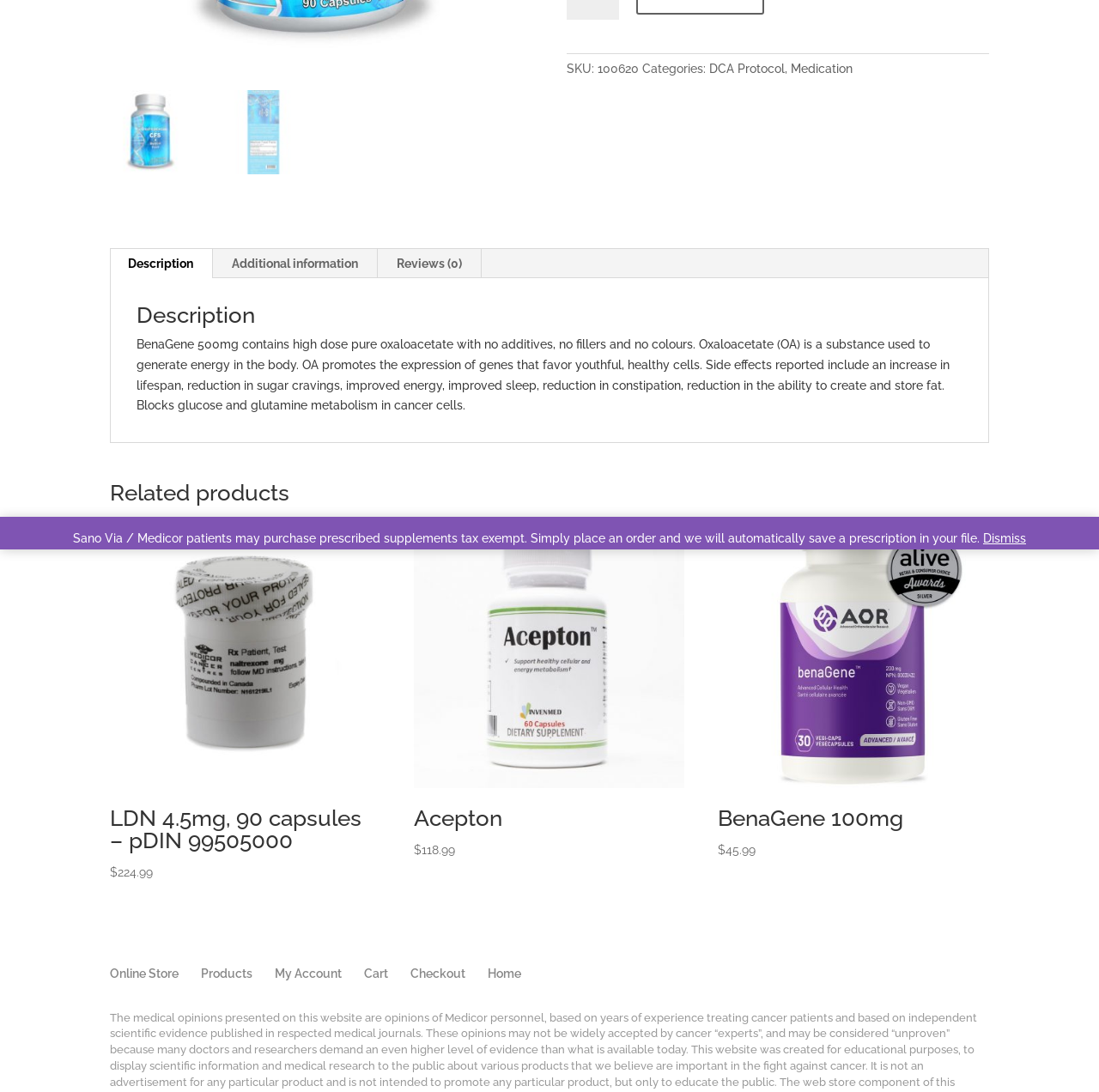Please provide the bounding box coordinates for the UI element as described: "Dismiss". The coordinates must be four floats between 0 and 1, represented as [left, top, right, bottom].

[0.895, 0.487, 0.934, 0.499]